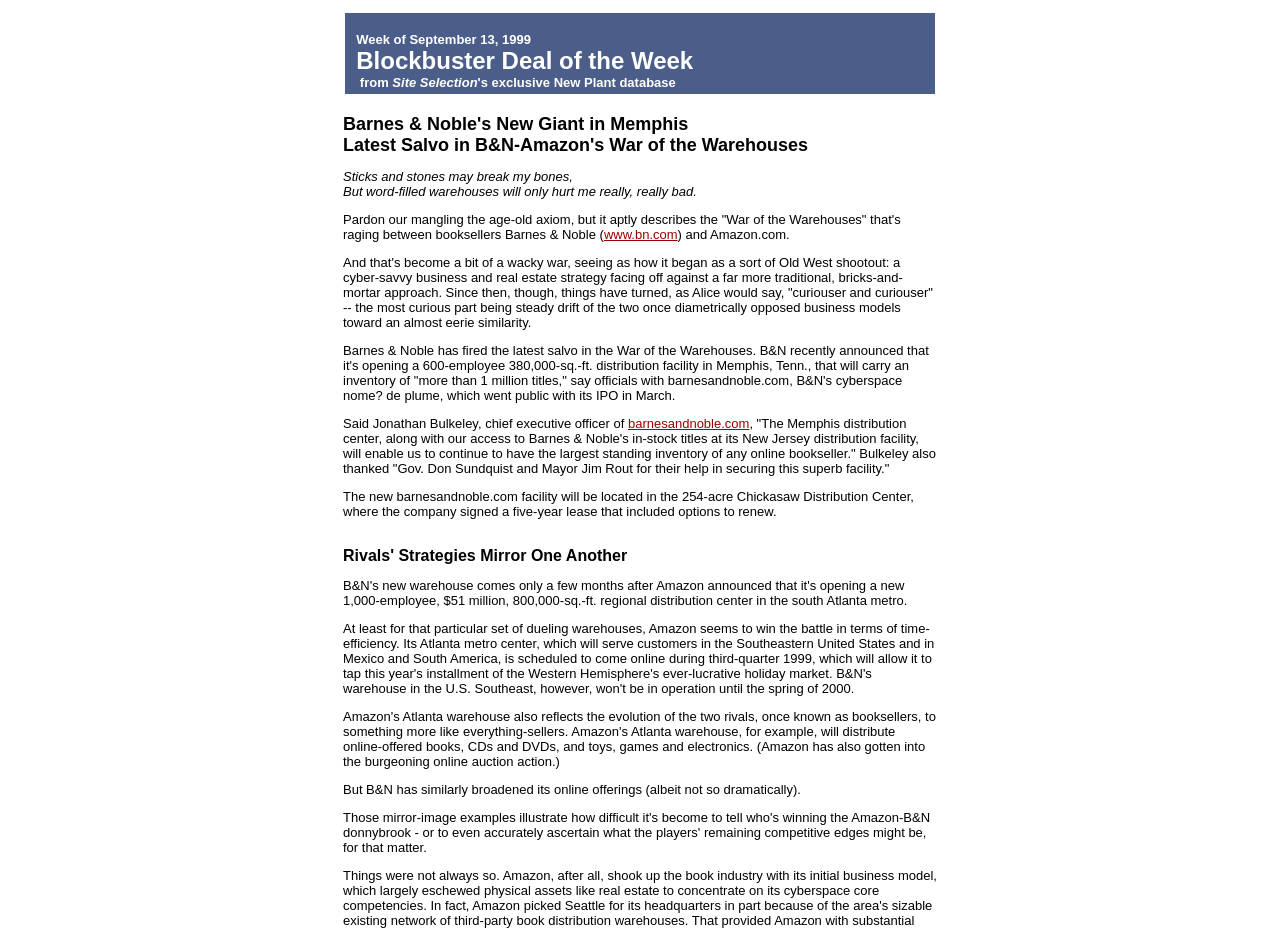Provide the bounding box coordinates for the UI element described in this sentence: "www.bn.com". The coordinates should be four float values between 0 and 1, i.e., [left, top, right, bottom].

[0.472, 0.245, 0.529, 0.261]